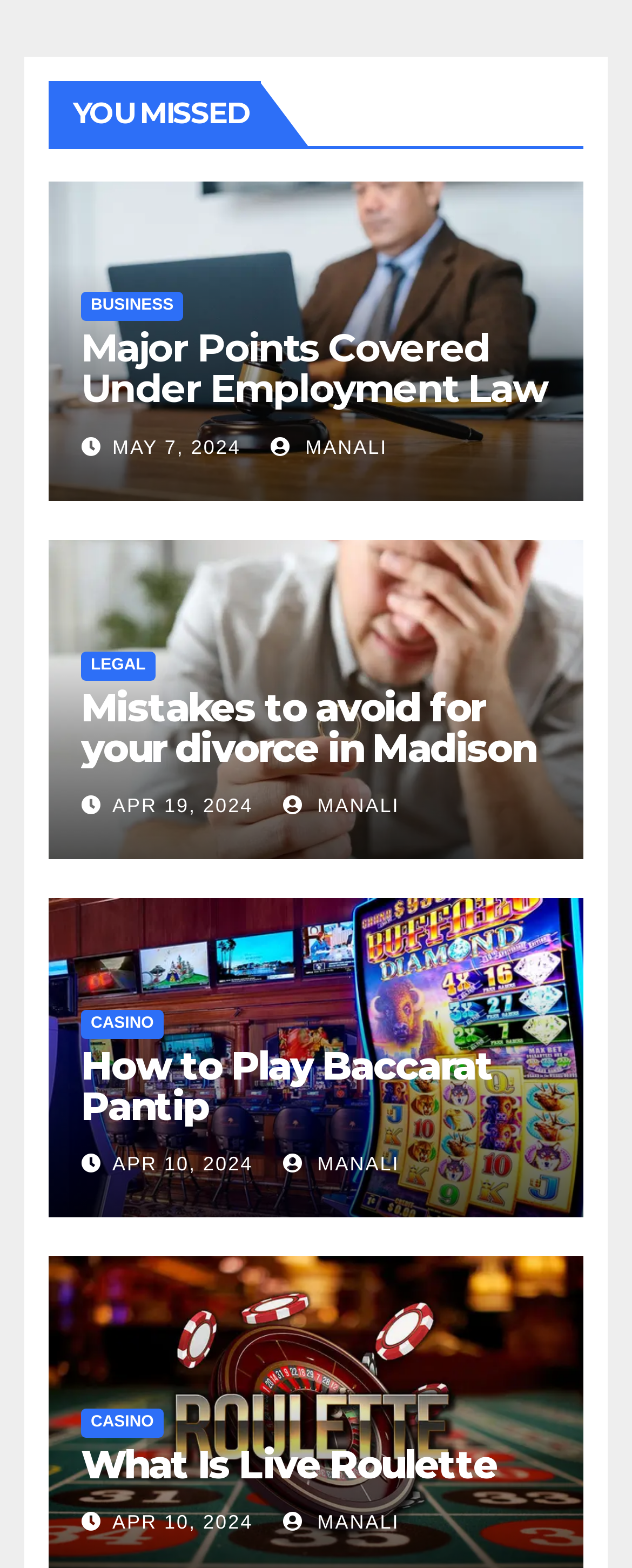Identify the bounding box coordinates of the clickable region required to complete the instruction: "Read 'Major Points Covered Under Employment Law Cases'". The coordinates should be given as four float numbers within the range of 0 and 1, i.e., [left, top, right, bottom].

[0.128, 0.209, 0.872, 0.262]